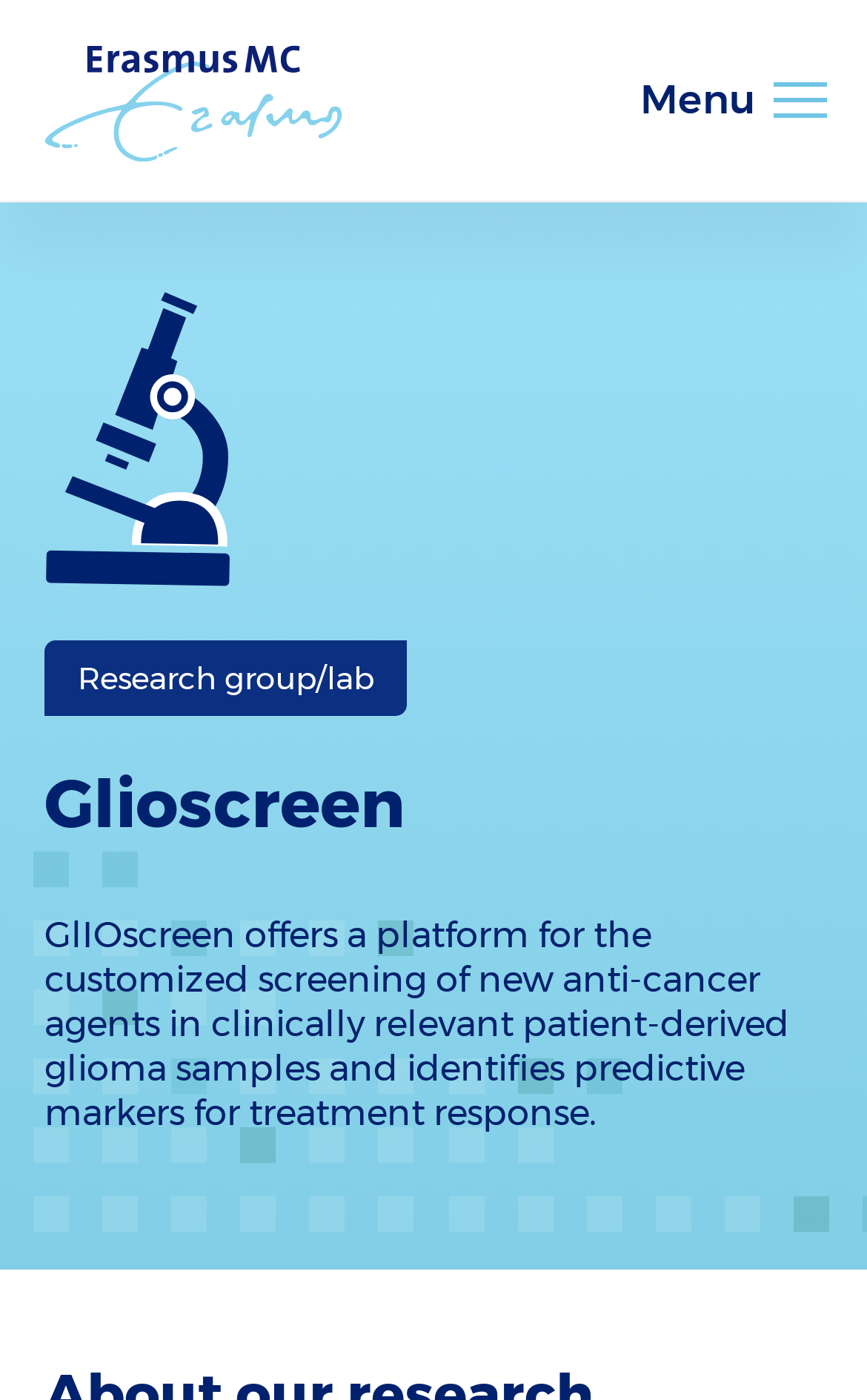Predict the bounding box coordinates for the UI element described as: "Menu". The coordinates should be four float numbers between 0 and 1, presented as [left, top, right, bottom].

[0.662, 0.024, 0.949, 0.12]